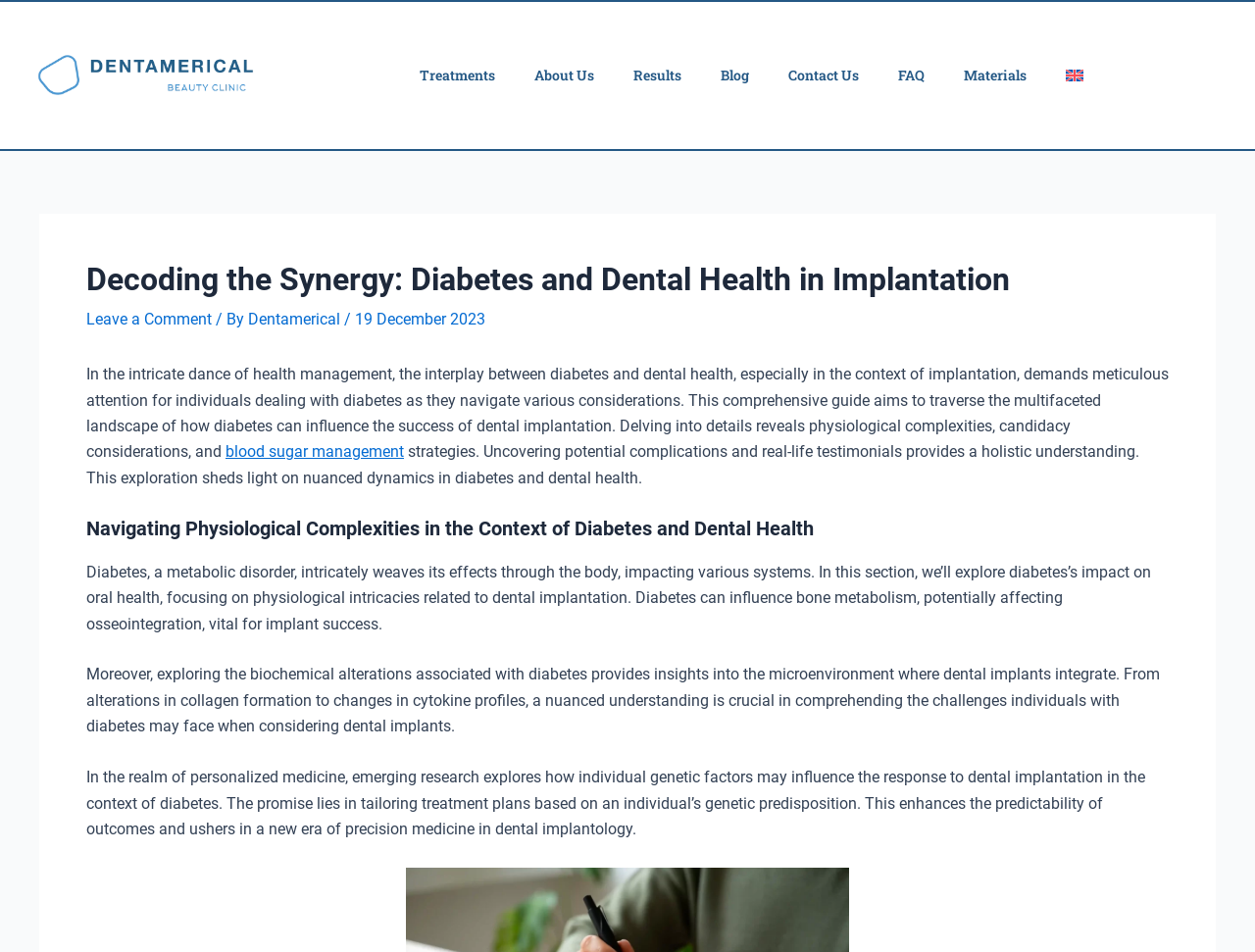Show the bounding box coordinates of the element that should be clicked to complete the task: "Click on the 'DONATE' button".

None